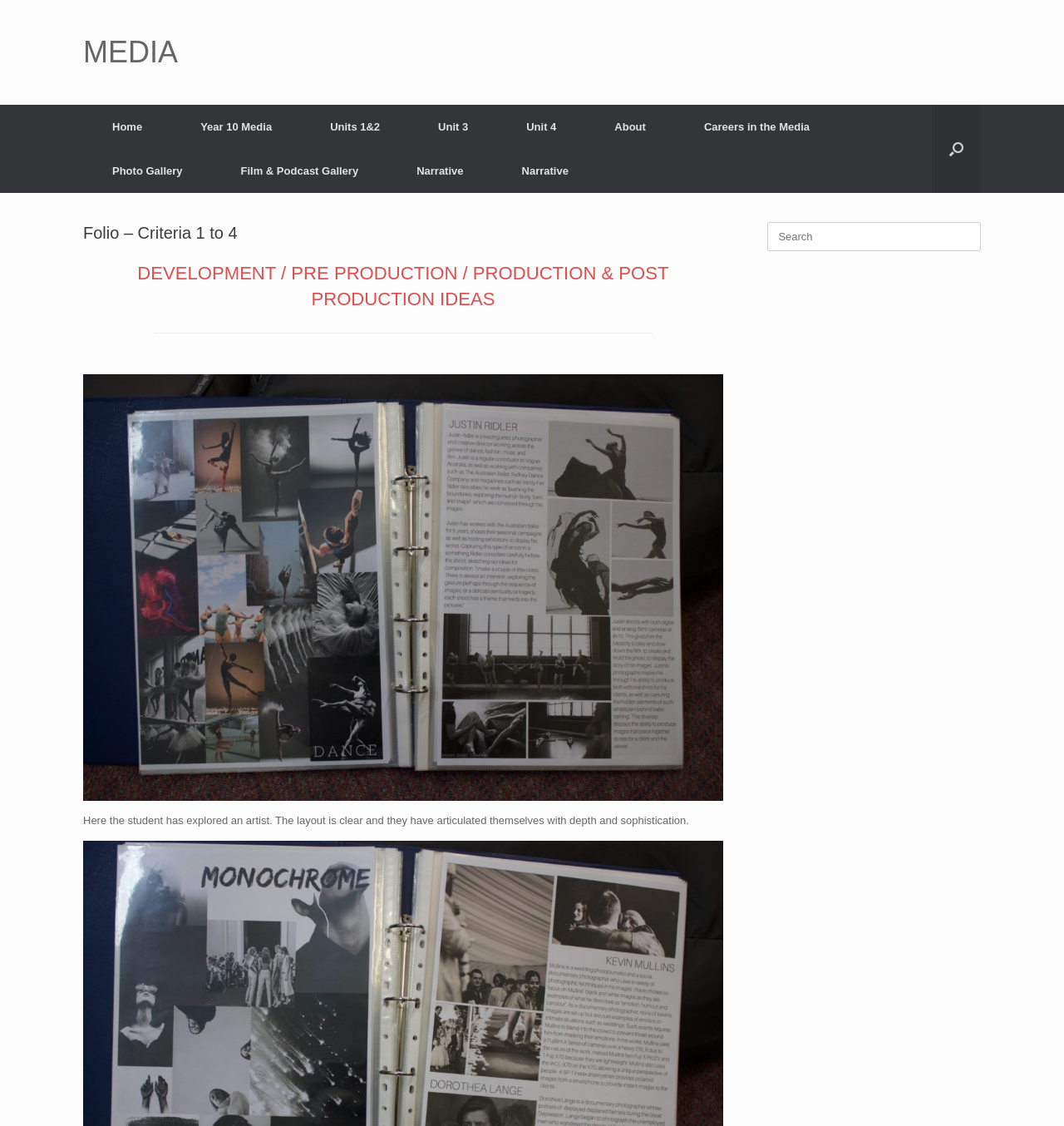Identify the bounding box coordinates of the clickable region to carry out the given instruction: "View Terms of Use".

None